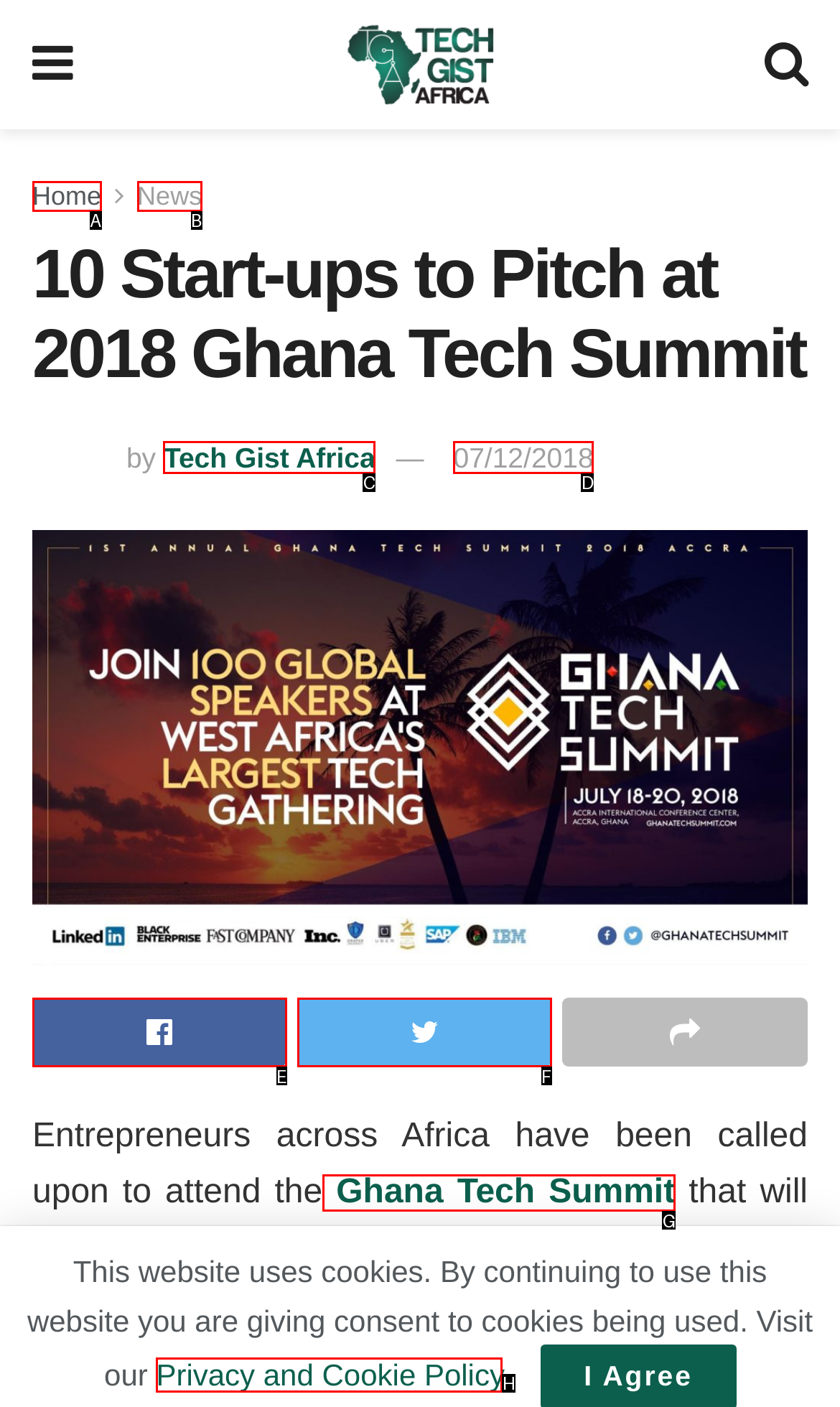Point out the HTML element I should click to achieve the following task: Visit the Ghana Tech Summit page Provide the letter of the selected option from the choices.

G